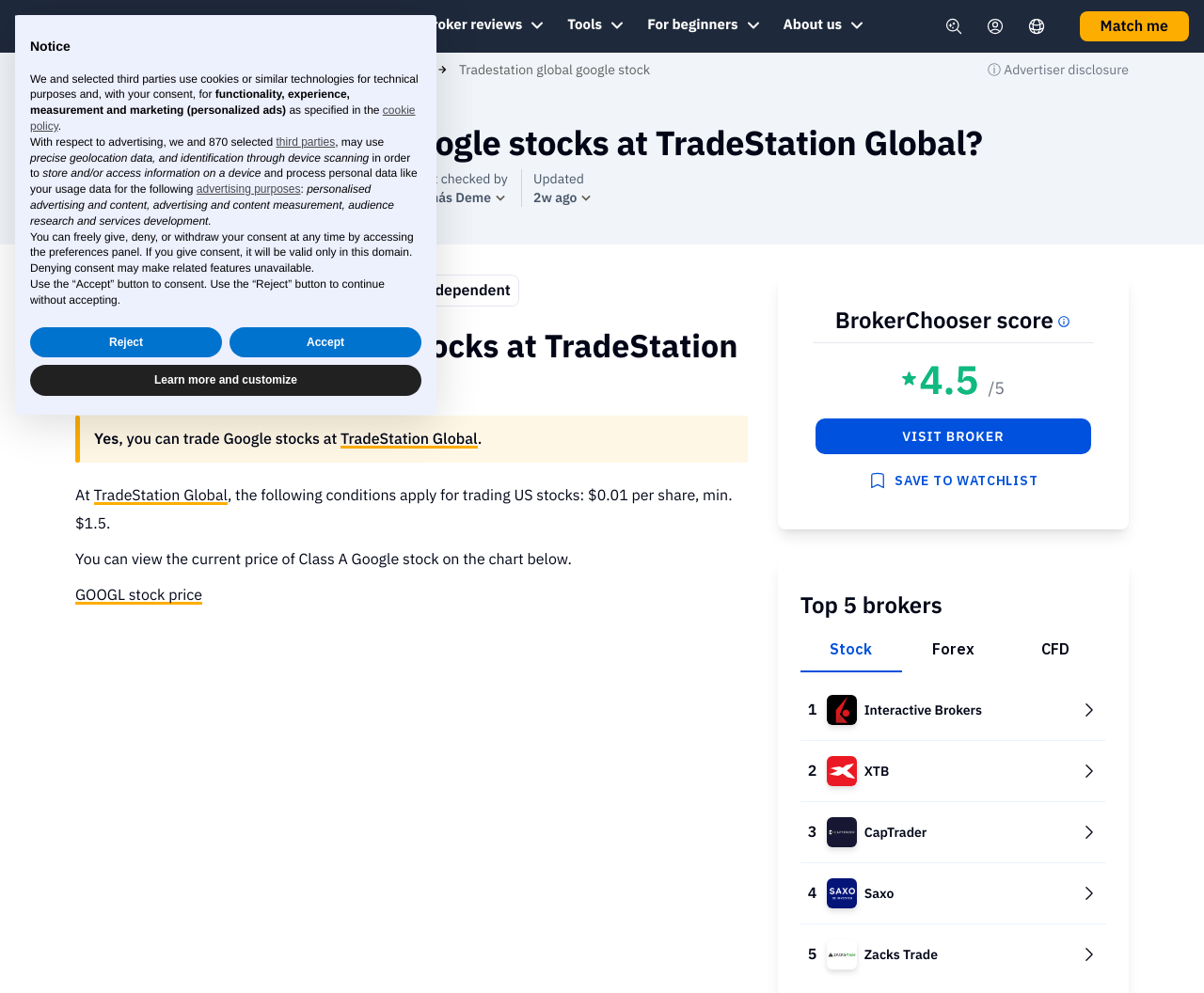What is the name of the broker reviewed on this webpage? Analyze the screenshot and reply with just one word or a short phrase.

TradeStation Global